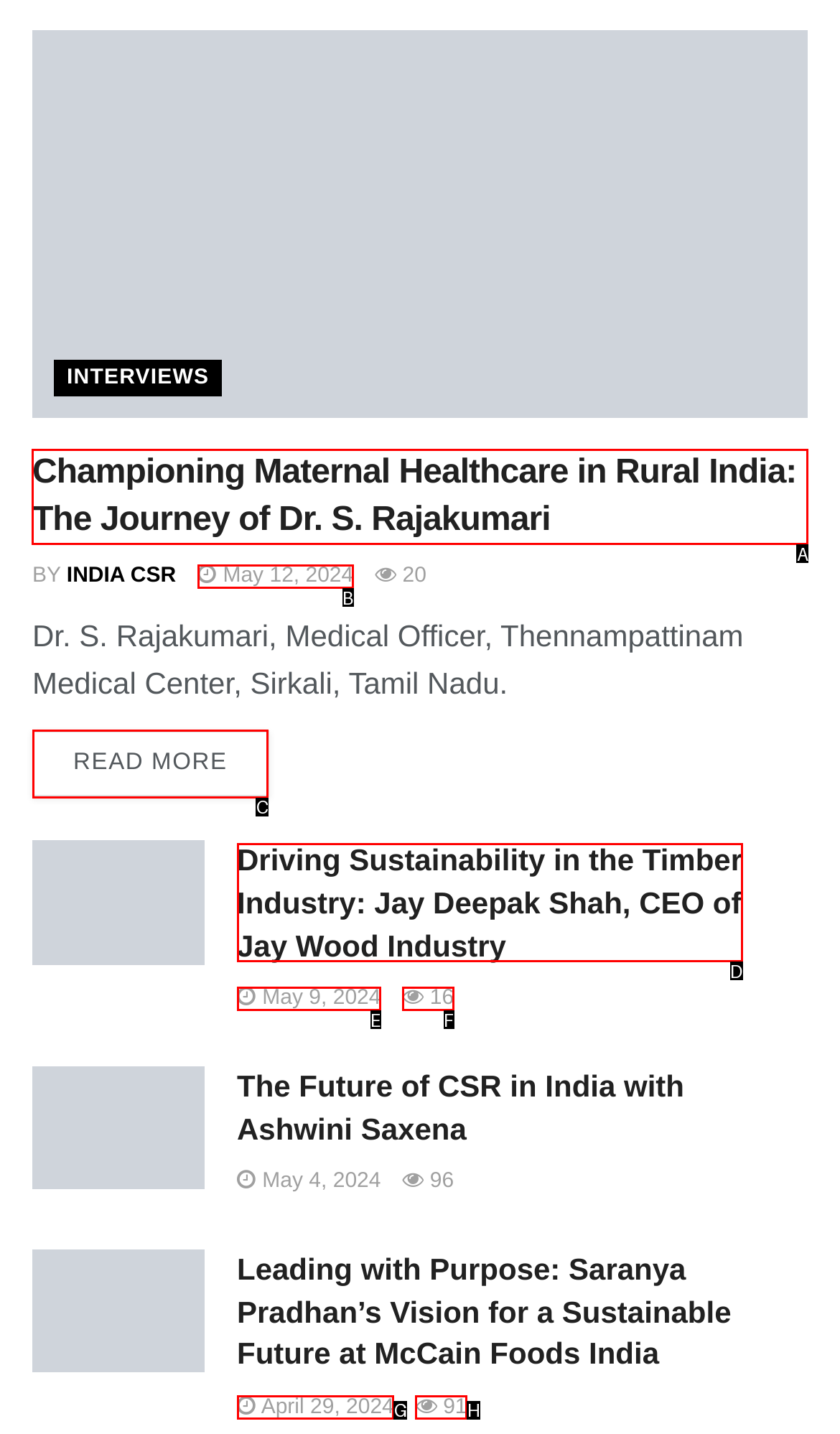Select the right option to accomplish this task: Read the interview of Dr. S. Rajakumari. Reply with the letter corresponding to the correct UI element.

A